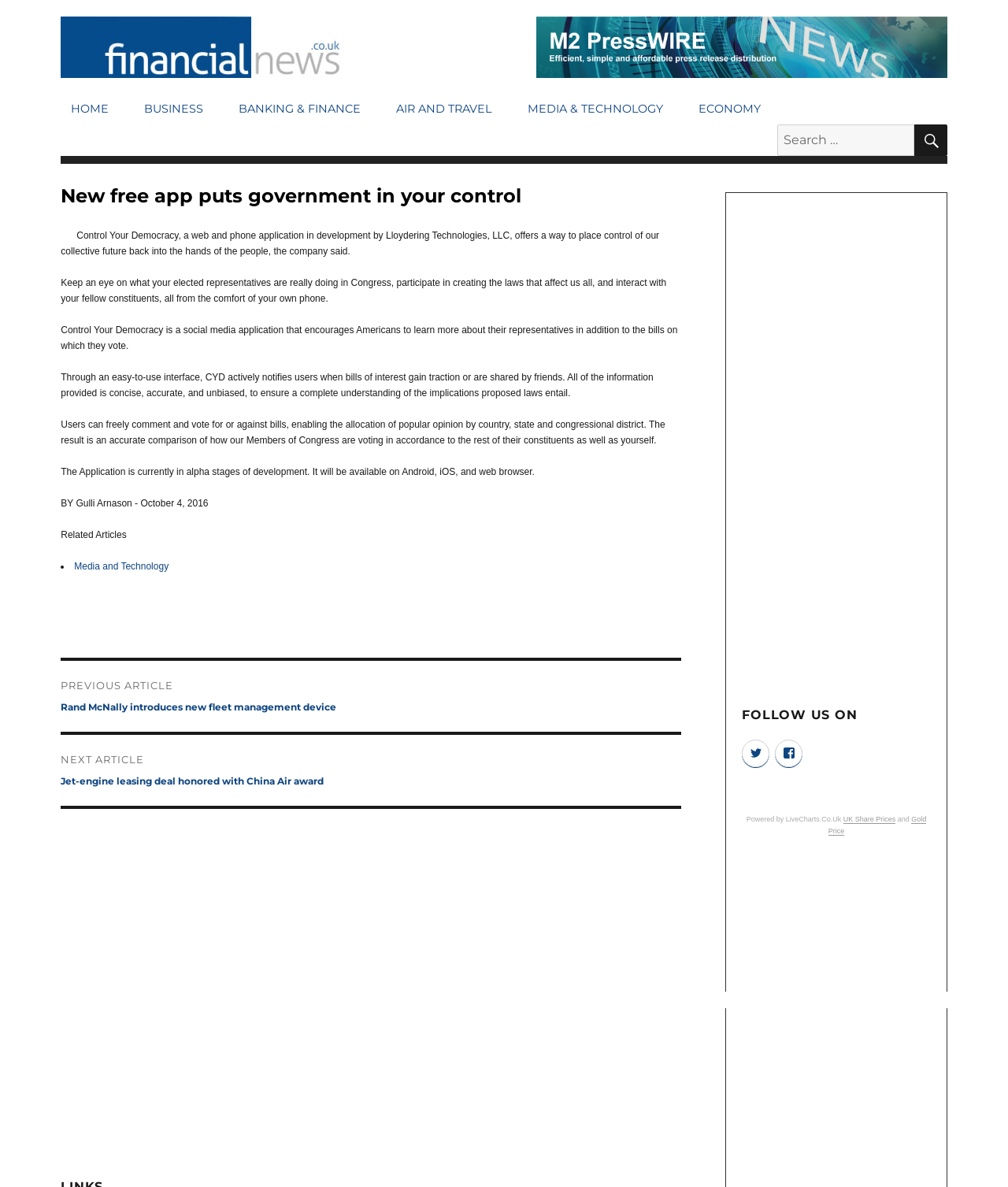From the details in the image, provide a thorough response to the question: What is the purpose of the app?

The article states that the app aims to 'place control of our collective future back into the hands of the people', by providing a way for users to learn more about their representatives and participate in the law-making process.